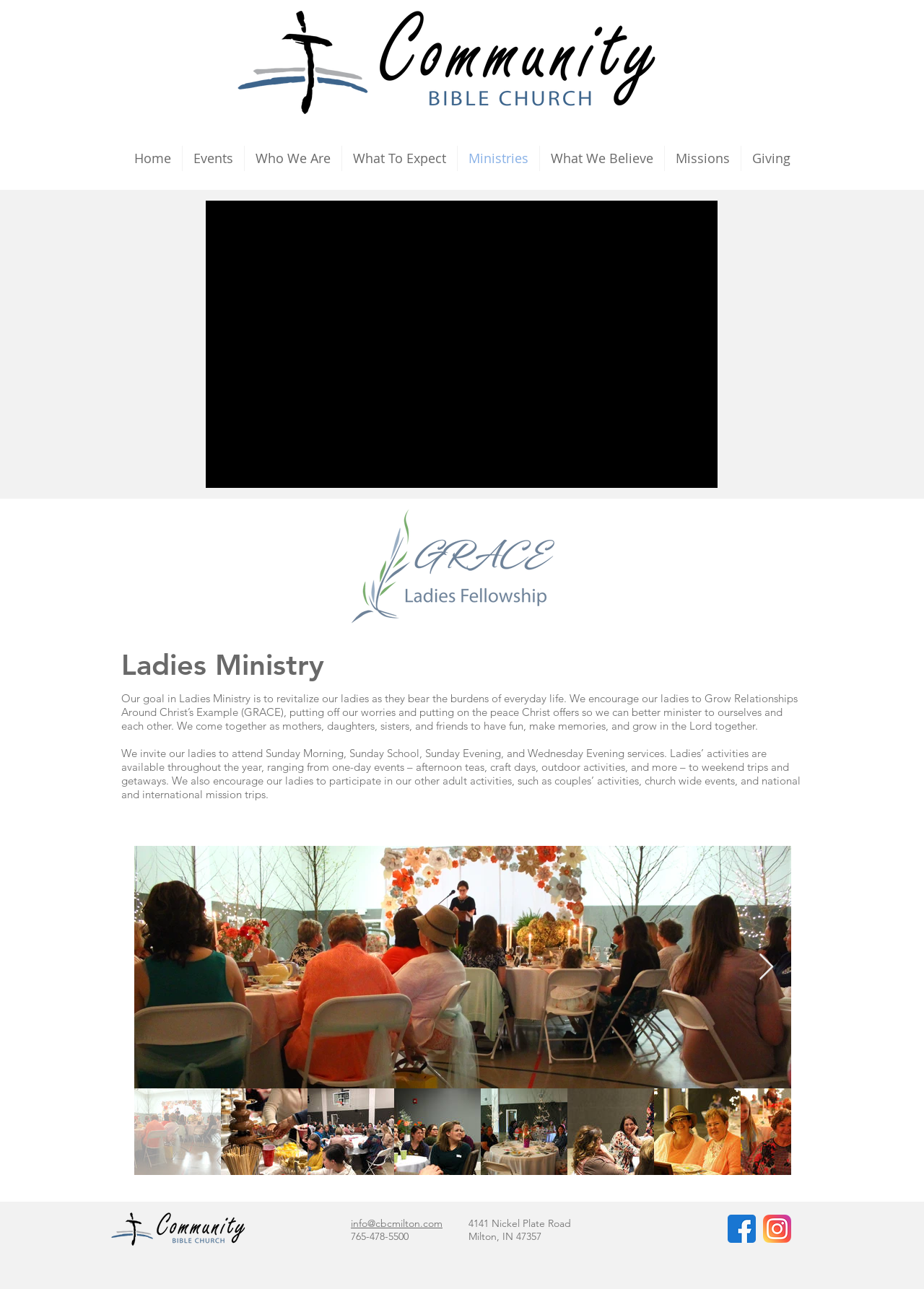Using the provided description: "Home", find the bounding box coordinates of the corresponding UI element. The output should be four float numbers between 0 and 1, in the format [left, top, right, bottom].

[0.133, 0.113, 0.196, 0.133]